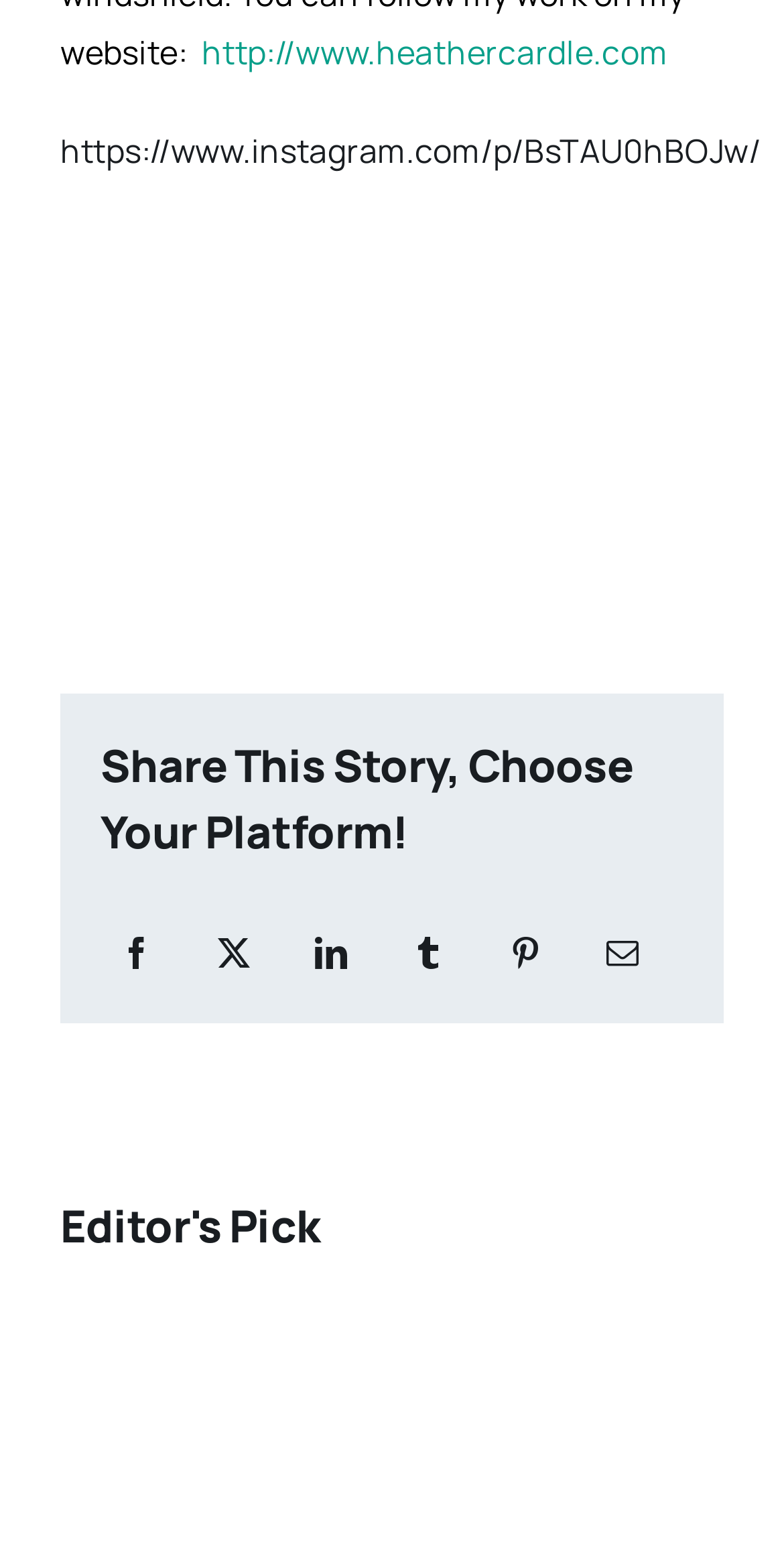Identify the bounding box coordinates of the clickable region to carry out the given instruction: "Share this story on Facebook".

[0.128, 0.596, 0.221, 0.633]